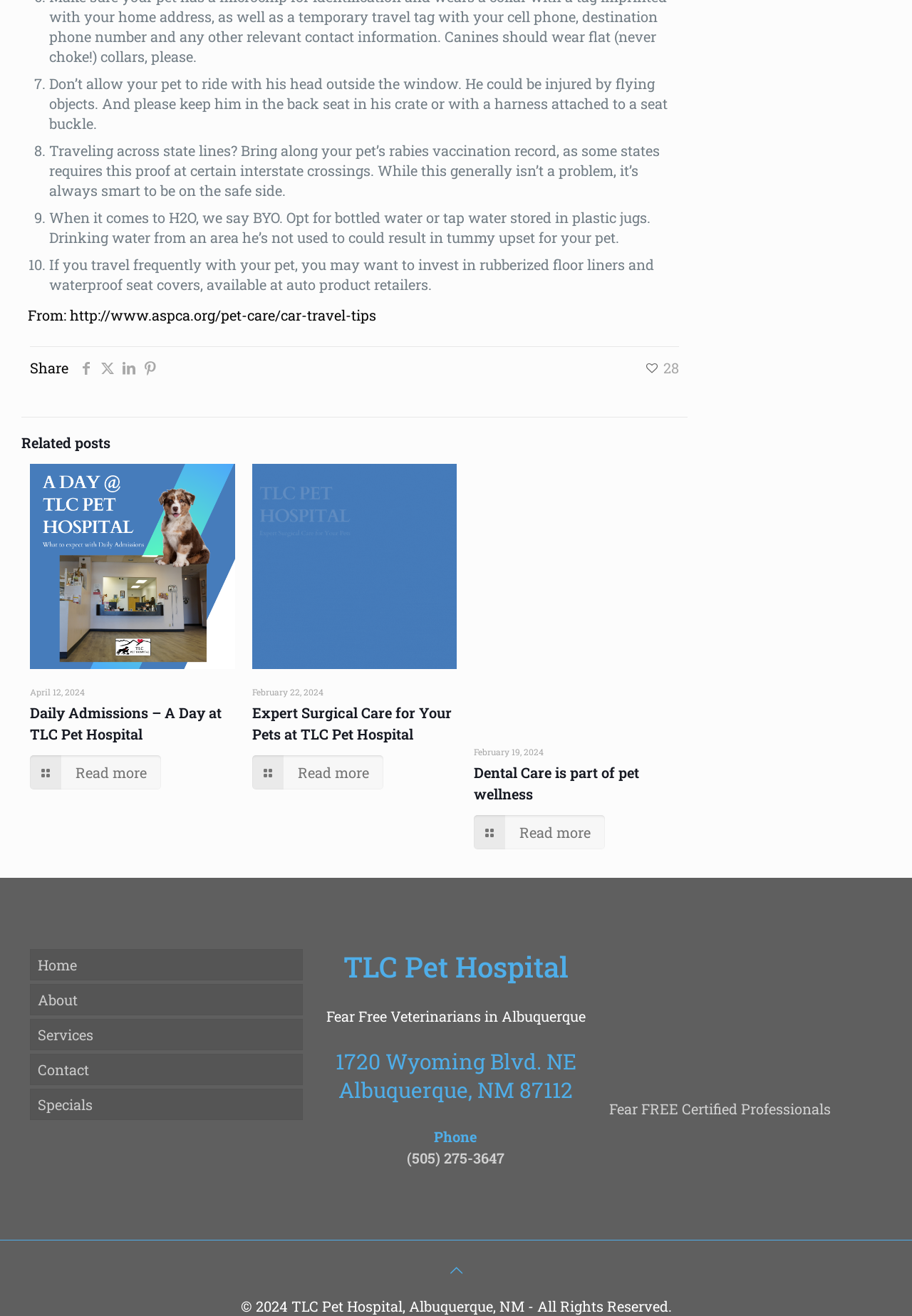Show the bounding box coordinates of the element that should be clicked to complete the task: "Share on Facebook".

[0.083, 0.272, 0.106, 0.286]